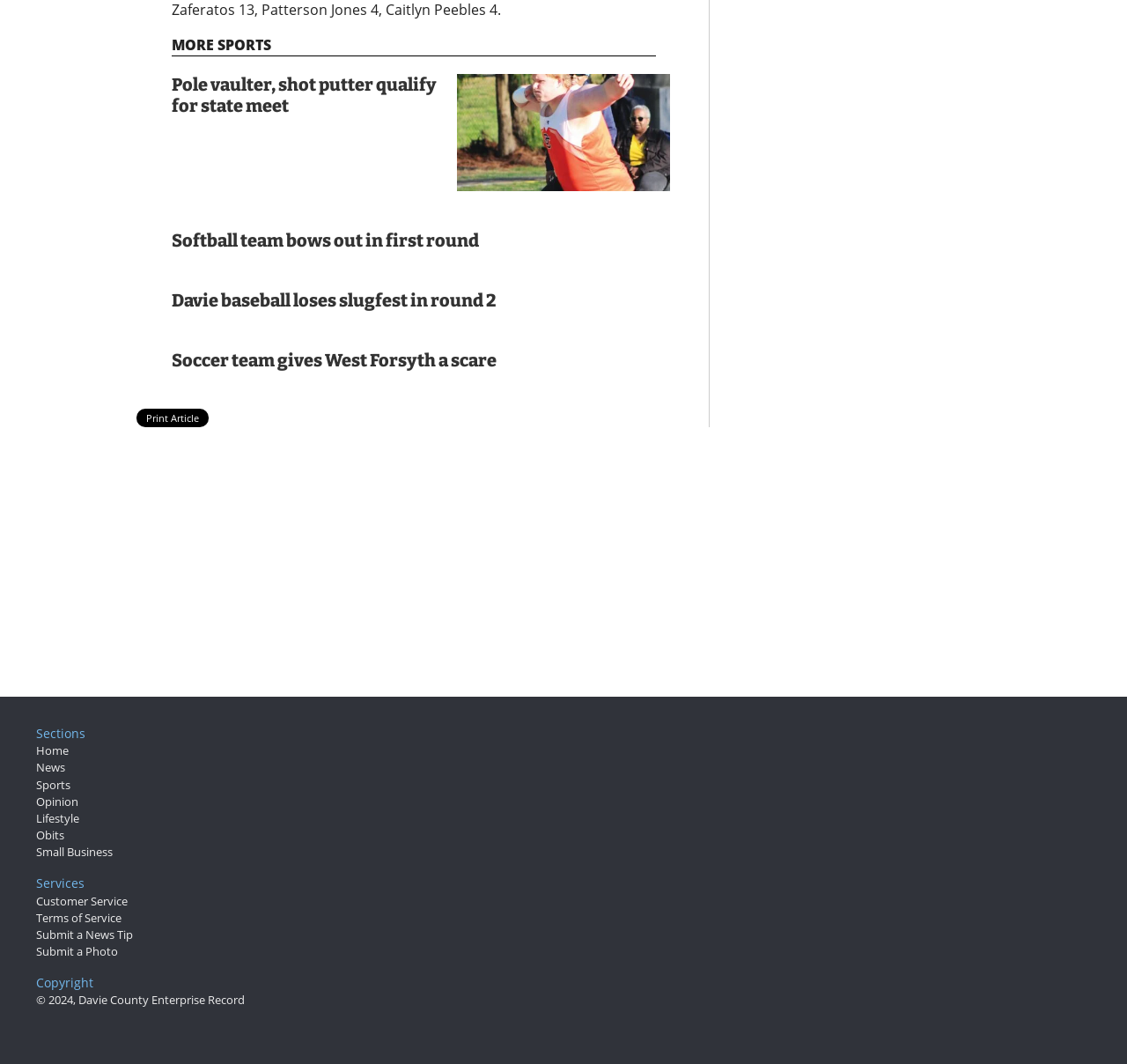Show the bounding box coordinates of the region that should be clicked to follow the instruction: "Submit a news tip."

[0.032, 0.871, 0.118, 0.886]